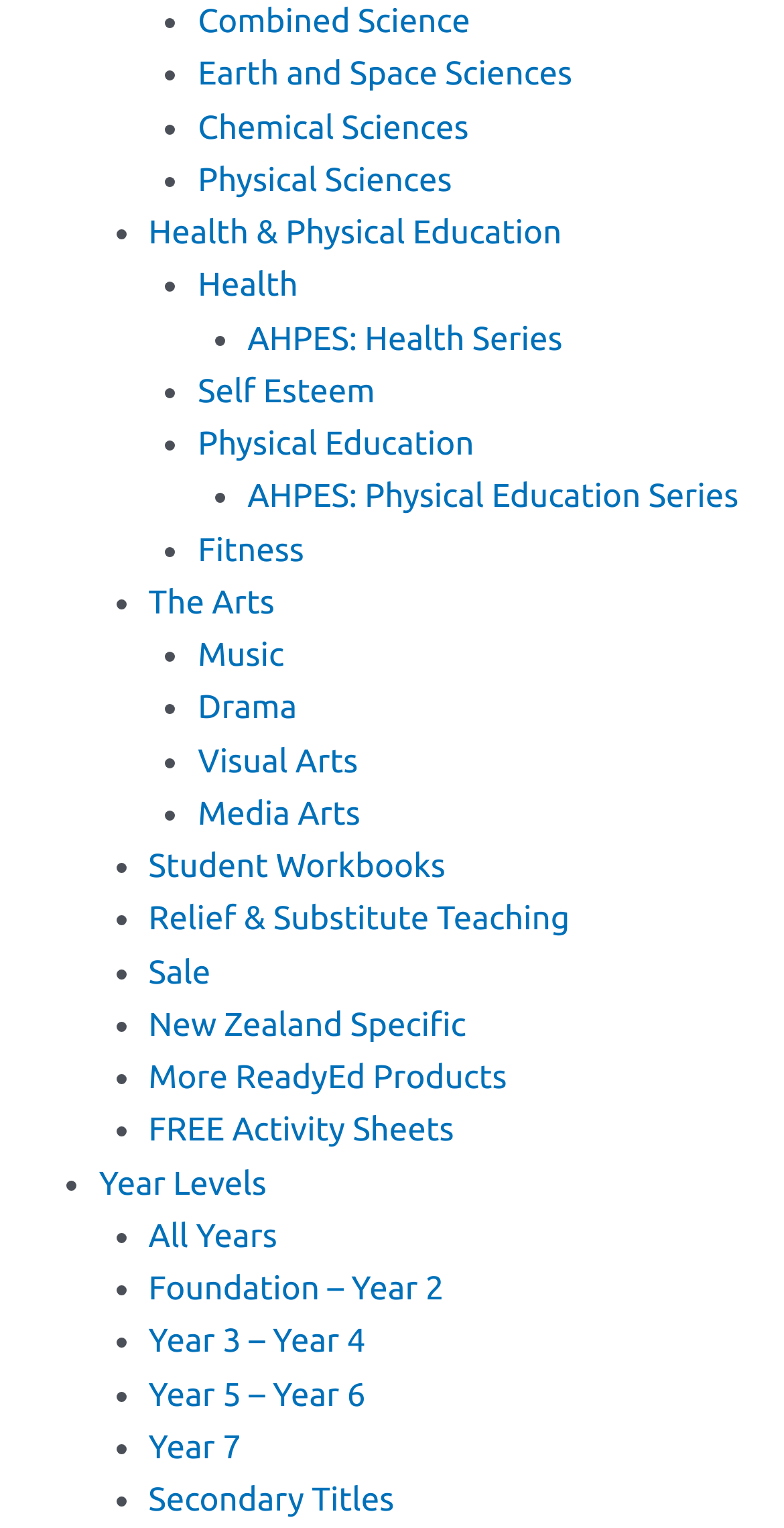Find the bounding box coordinates of the element you need to click on to perform this action: 'Explore AHPES: Health Series'. The coordinates should be represented by four float values between 0 and 1, in the format [left, top, right, bottom].

[0.316, 0.21, 0.717, 0.234]